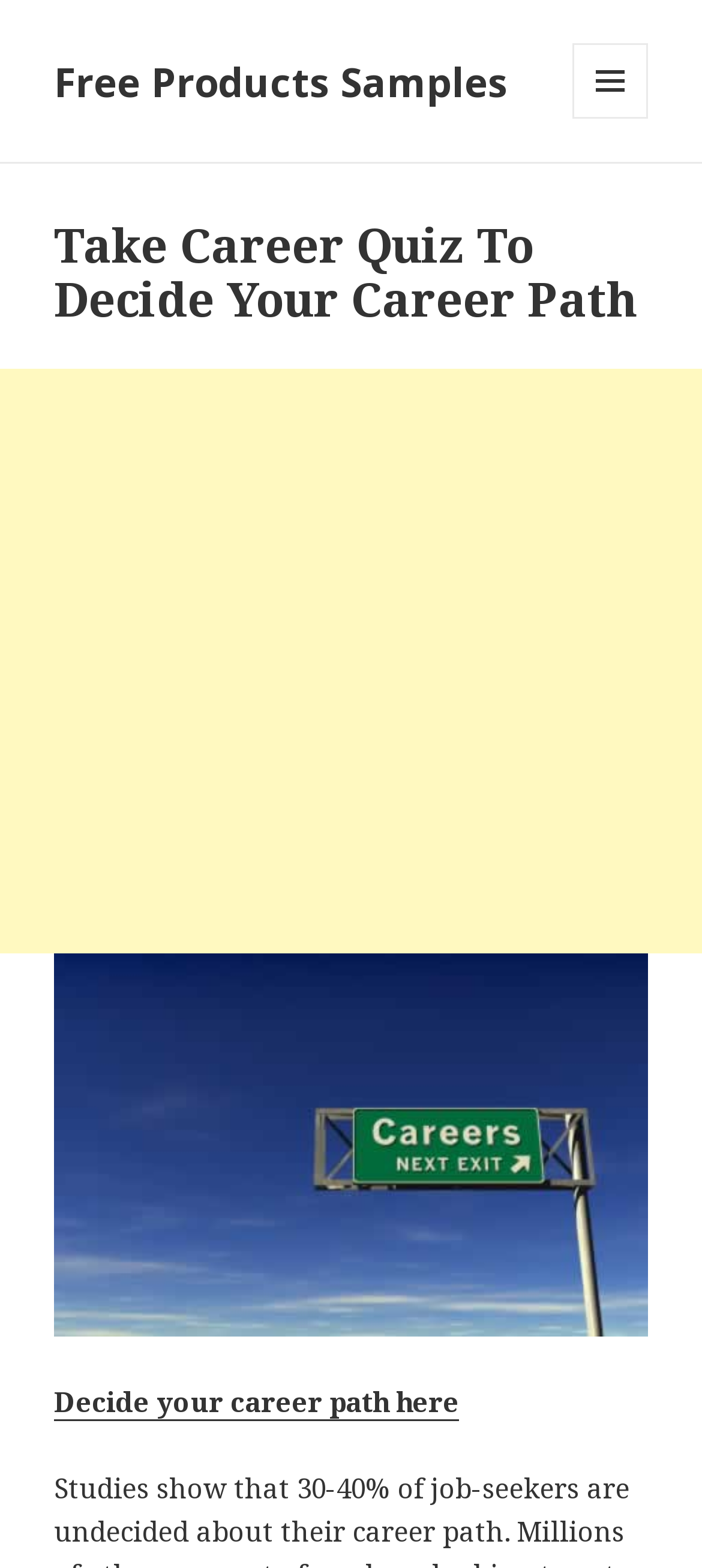Offer an in-depth caption of the entire webpage.

The webpage is focused on career development, with a prominent link to "Free Products Samples" at the top left corner. Below this link, there is a button labeled "MENU AND WIDGETS" at the top right corner, which is not expanded by default. 

When the button is expanded, a header section appears, containing a heading that reads "Take Career Quiz To Decide Your Career Path". This heading spans across the top of the page, from the left edge to the right edge. 

Below the header, there is an iframe that occupies most of the page, taking up about two-thirds of the page's height. This iframe is labeled as an "Advertisement". 

At the bottom of the page, there is an image, followed by a link that invites users to "Decide your career path here". This link is positioned at the bottom center of the page.